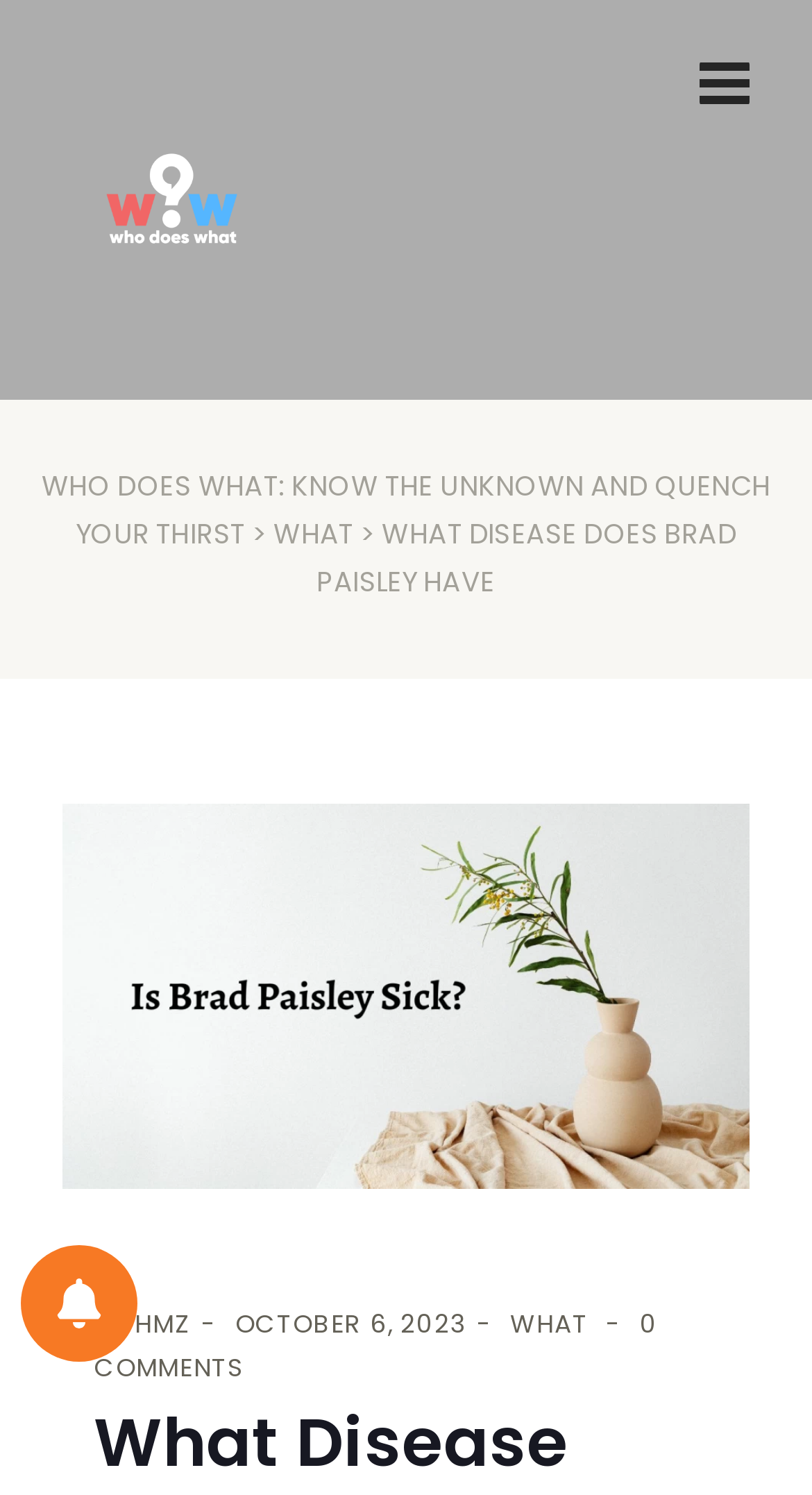Respond to the question below with a single word or phrase:
When was the article published?

October 6, 2023